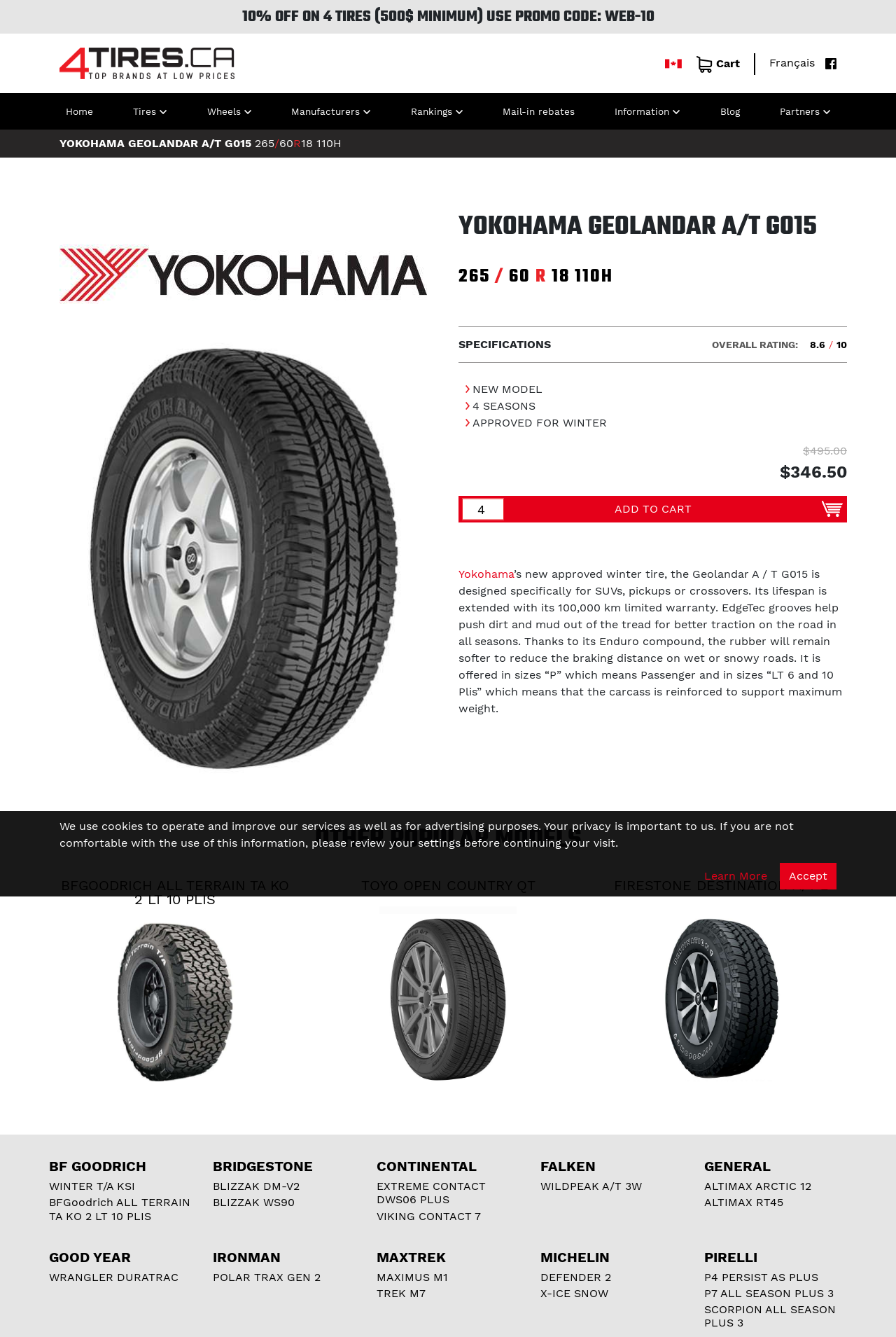Give an extensive and precise description of the webpage.

This webpage is about a specific tire model, the YOKOHAMA GEOLANDAR A/T G015, on the 4Tires online store. At the top, there is a promotional banner offering 10% off on a minimum purchase of $500, with a promo code. Below this, there is a navigation menu with links to the home page, cart, and other sections of the website.

On the left side, there is a section with the tire's specifications, including its size, rating, and features. There is also an image of the tire and a heading that reads "YOKOHAMA GEOLANDAR A/T G015". Below this, there is a section with customer reviews and ratings, showing an overall rating of 8.6 out of 10.

To the right of the specifications section, there is a call-to-action button to add the tire to the cart, along with a spin button to select the quantity. There is also a section with a brief description of the tire, highlighting its features and benefits.

Further down the page, there is a section titled "OTHER POPULAR MODELS" that lists several other tire models from different brands, including BFGOODRICH, TOYO, and FIRESTONE. Each model has a link to its product page and an image.

On the bottom left side of the page, there is a section with links to other tire brands, including BF GOODRICH, BRIDGESTONE, CONTINENTAL, and others. Each brand has a list of its tire models with links to their product pages.

At the very bottom of the page, there is a notice about the use of cookies on the website, with a link to learn more and a button to accept the terms.